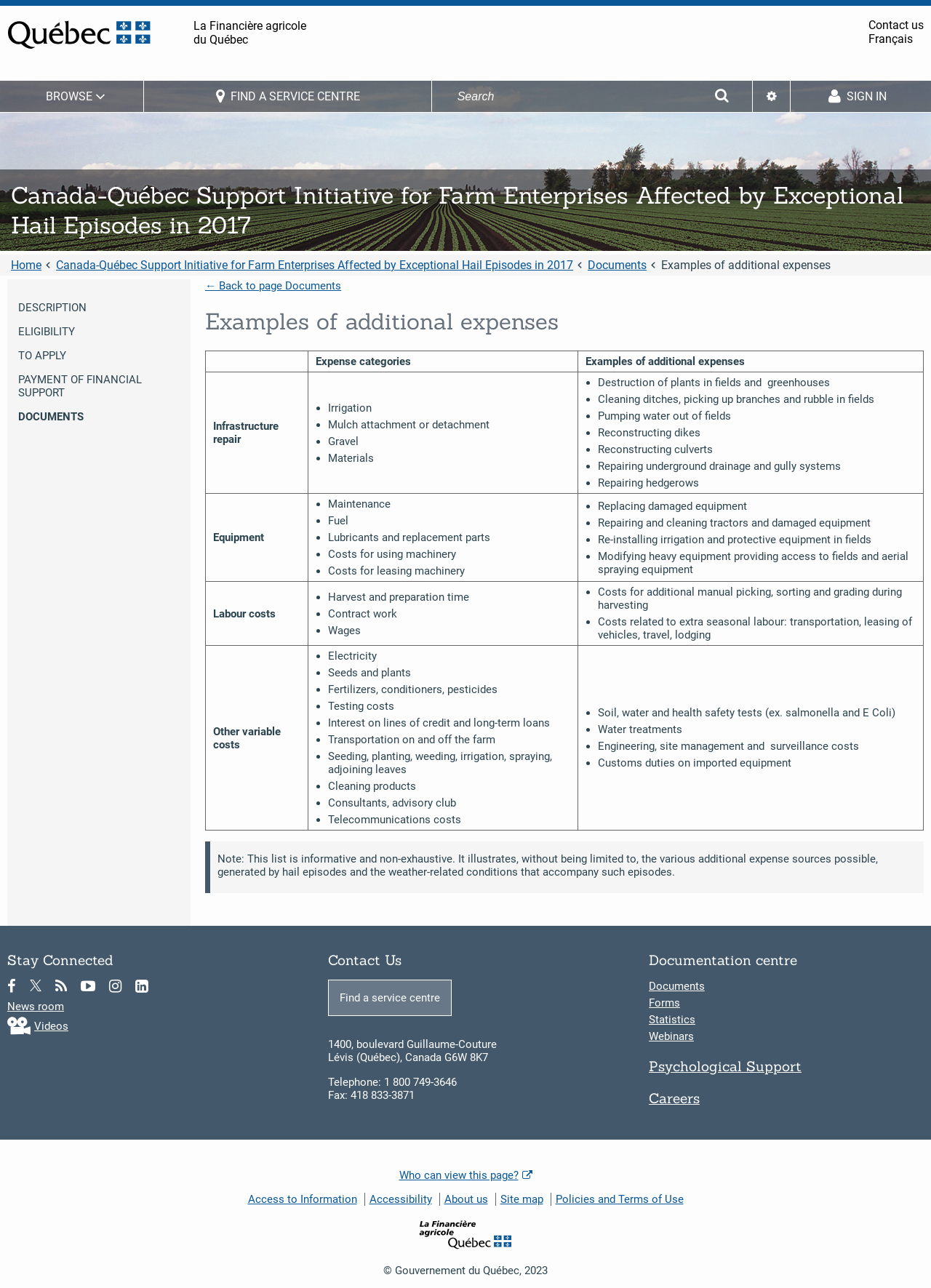What is the name of the organization?
Identify the answer in the screenshot and reply with a single word or phrase.

La Financière agricole du Québec